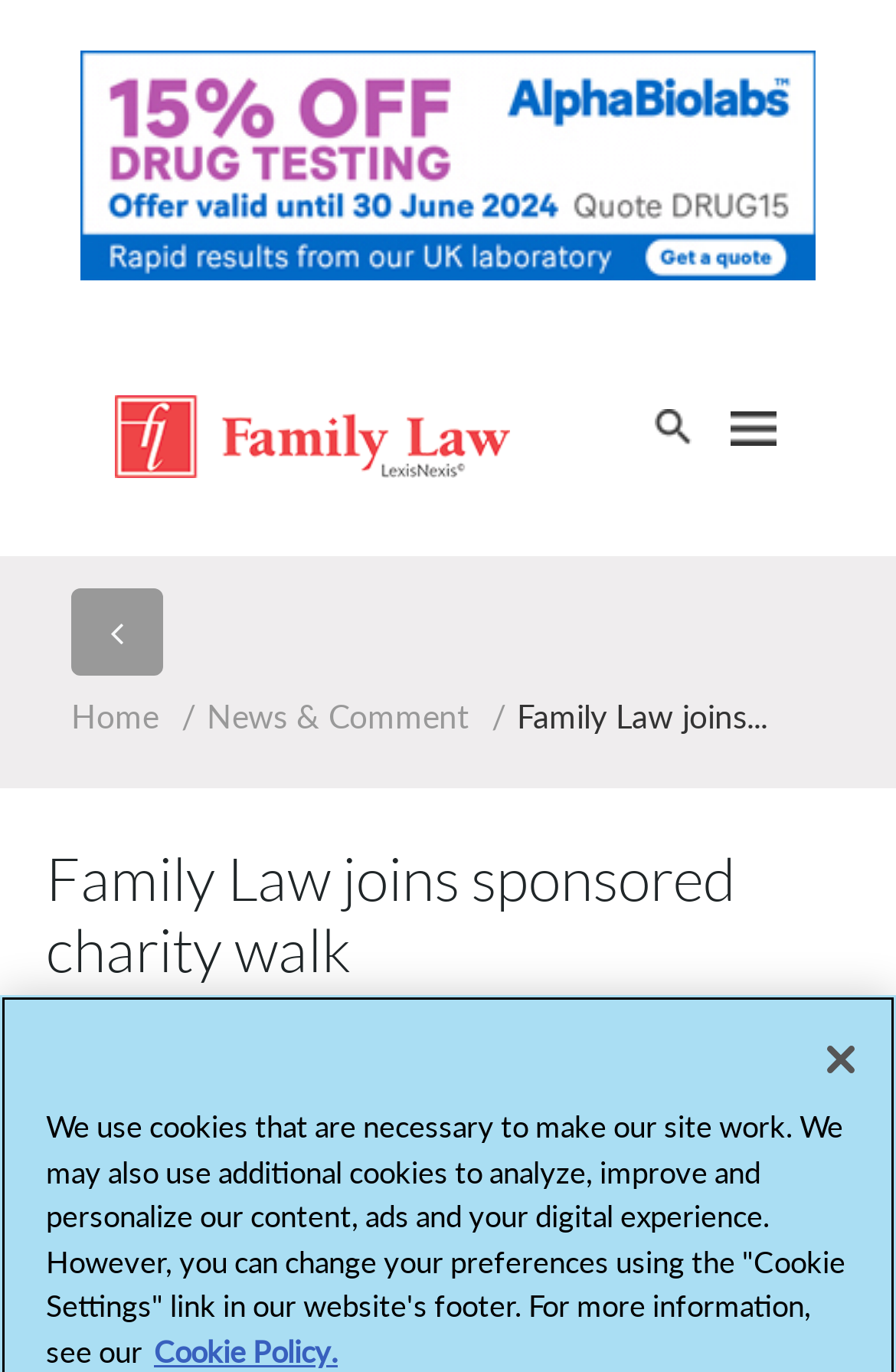Identify the primary heading of the webpage and provide its text.

Family Law joins sponsored charity walk